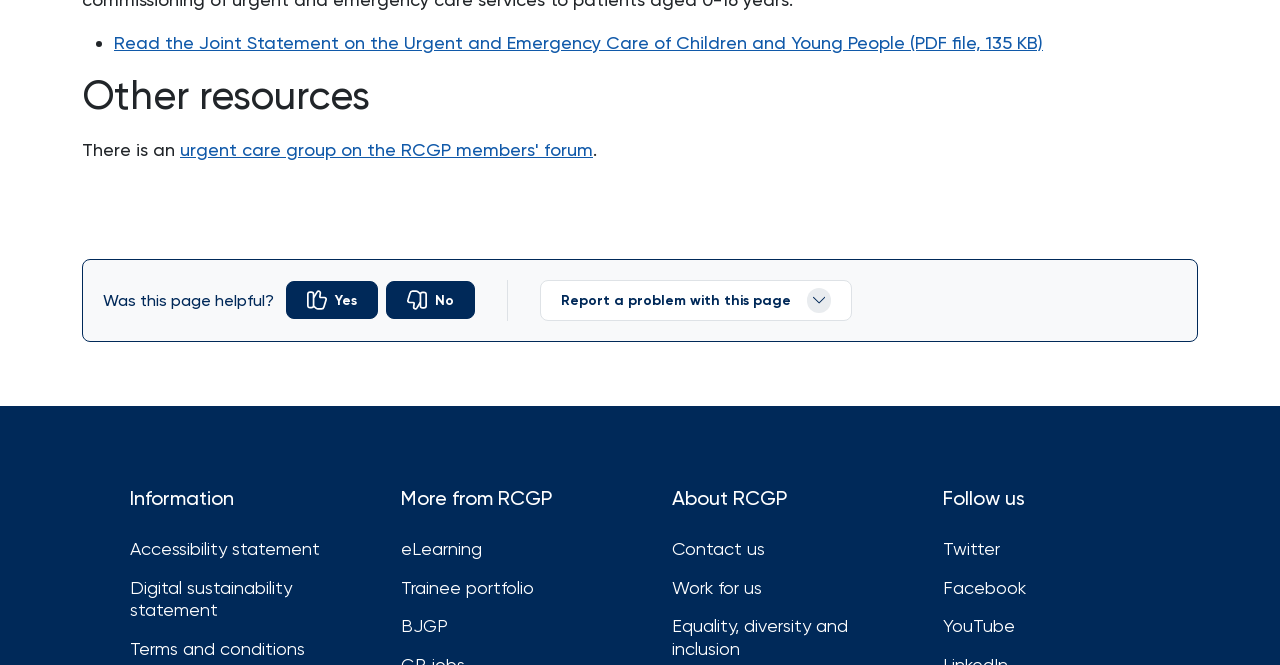Please indicate the bounding box coordinates of the element's region to be clicked to achieve the instruction: "View the Accessibility statement". Provide the coordinates as four float numbers between 0 and 1, i.e., [left, top, right, bottom].

[0.102, 0.809, 0.263, 0.843]